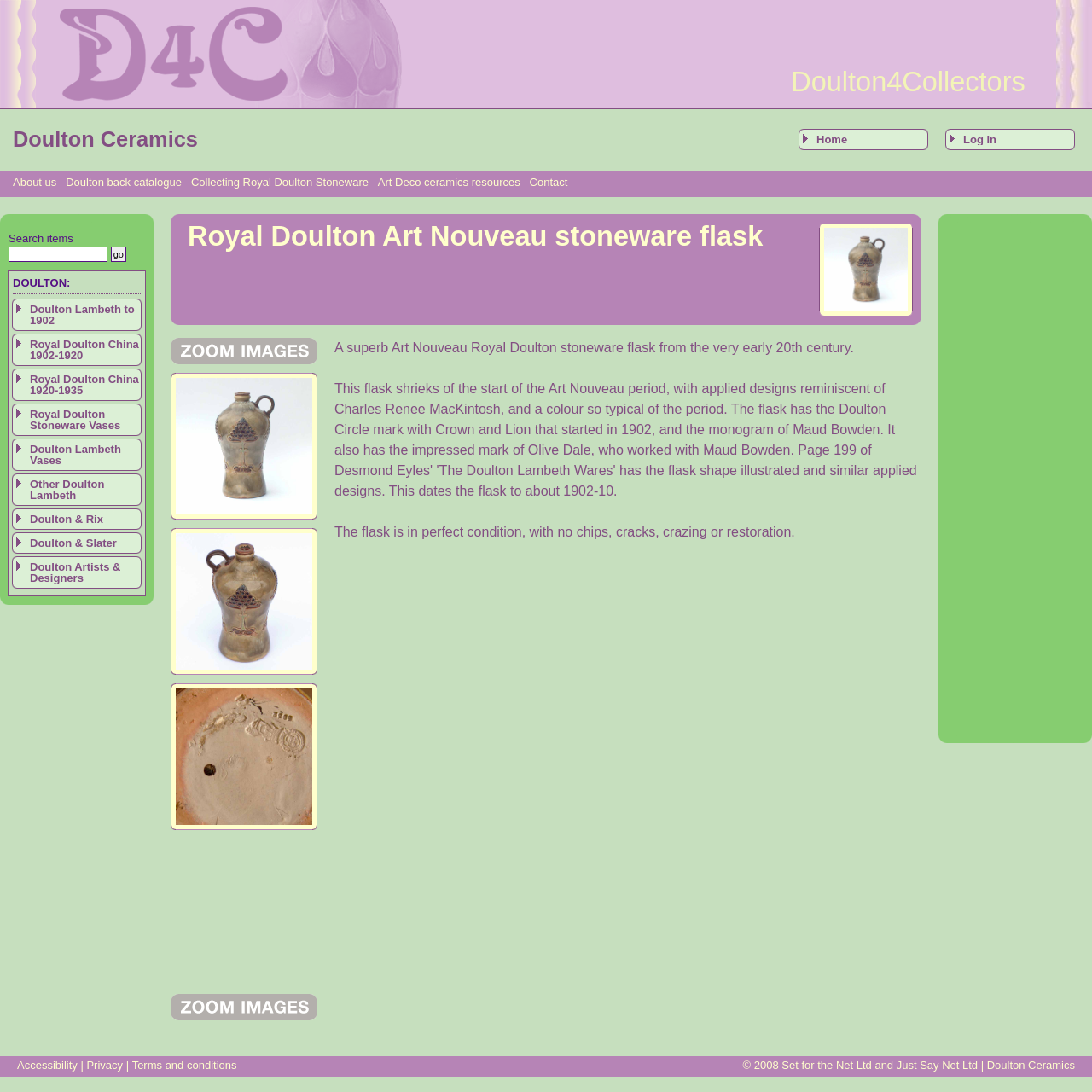Determine the bounding box coordinates of the clickable element to achieve the following action: 'Type your comment'. Provide the coordinates as four float values between 0 and 1, formatted as [left, top, right, bottom].

None